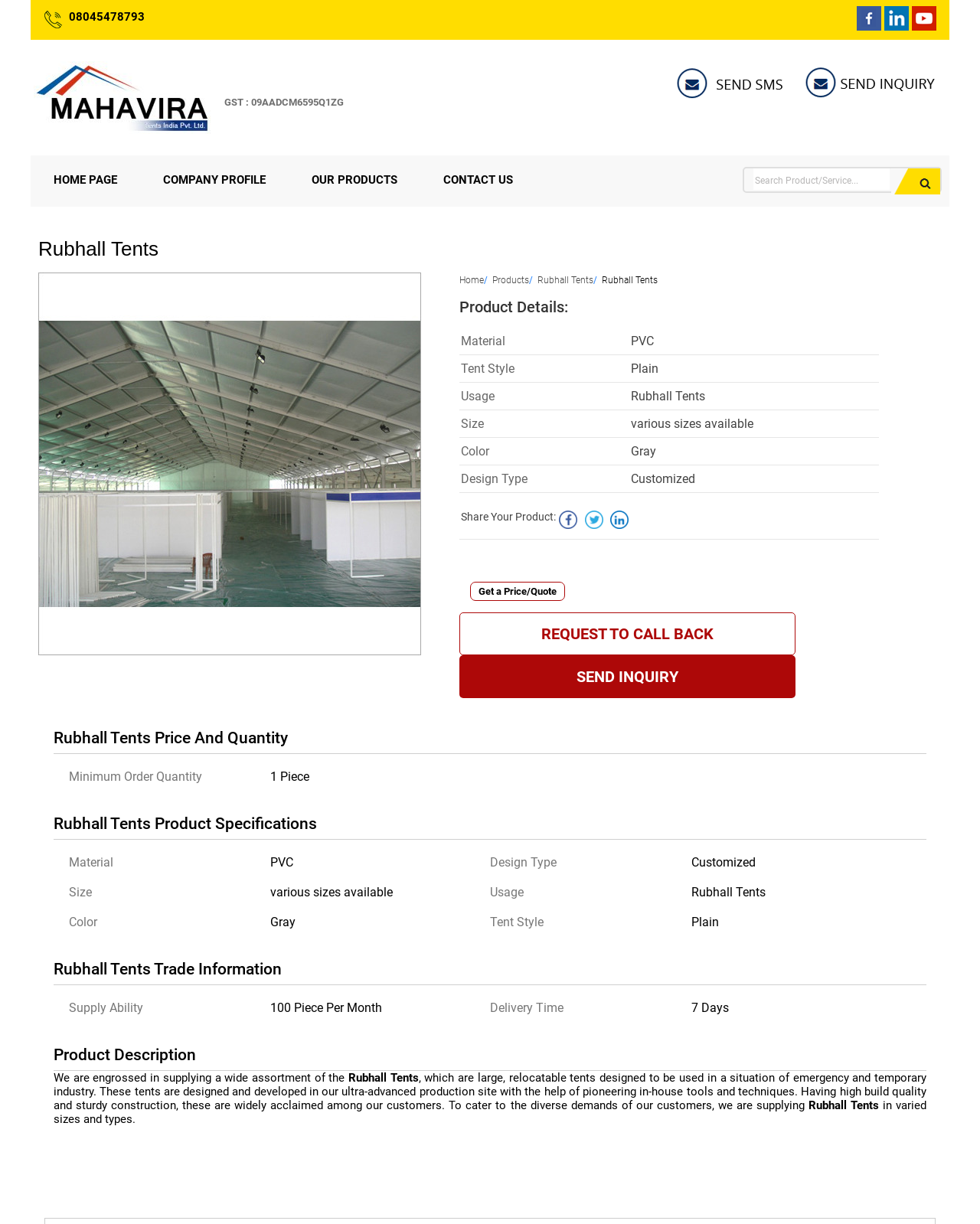Please locate the bounding box coordinates of the element's region that needs to be clicked to follow the instruction: "Send an inquiry for Rubhall Tents". The bounding box coordinates should be provided as four float numbers between 0 and 1, i.e., [left, top, right, bottom].

[0.469, 0.535, 0.811, 0.57]